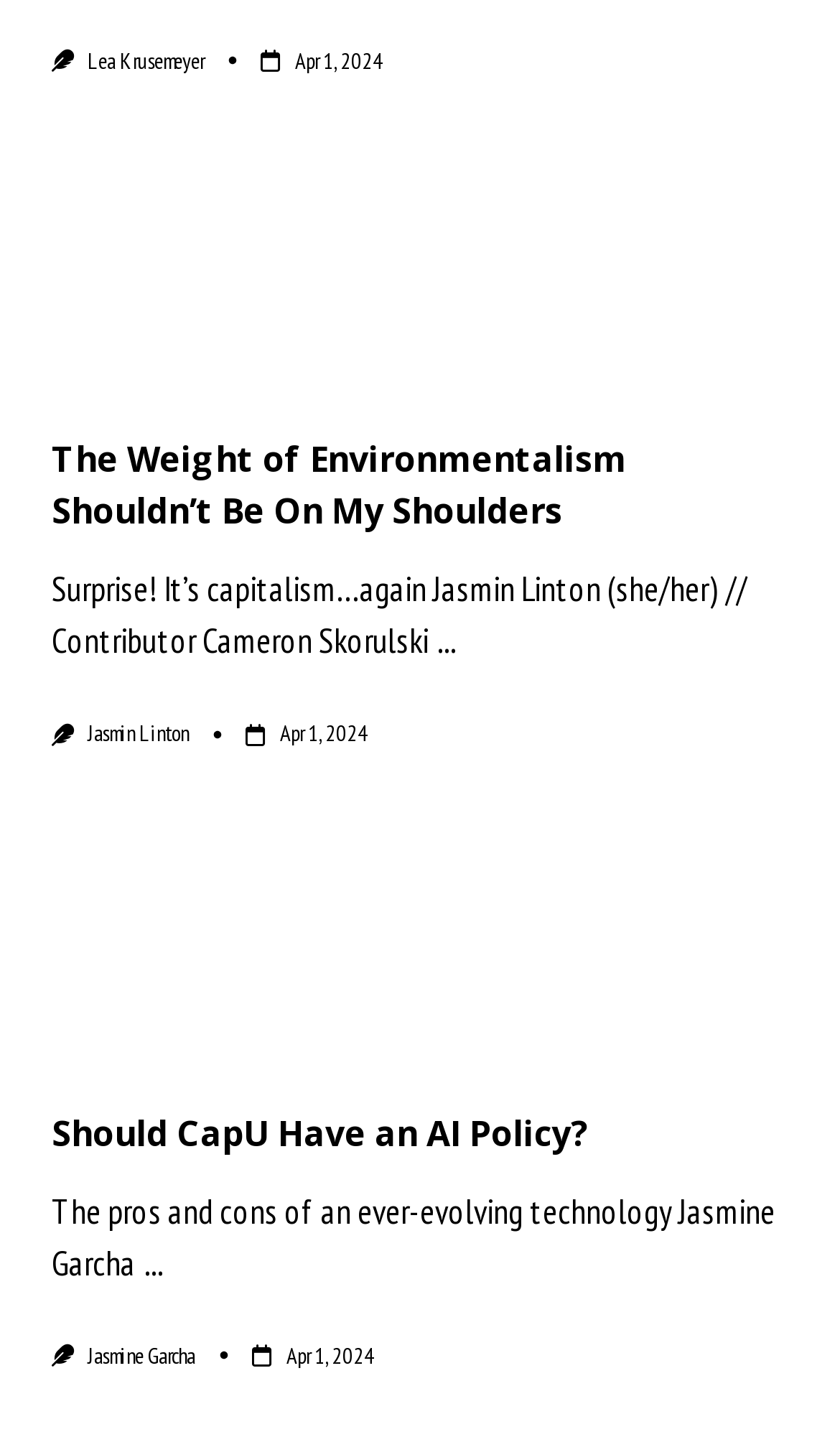Kindly respond to the following question with a single word or a brief phrase: 
What is the date of the first article?

Apr 1, 2024